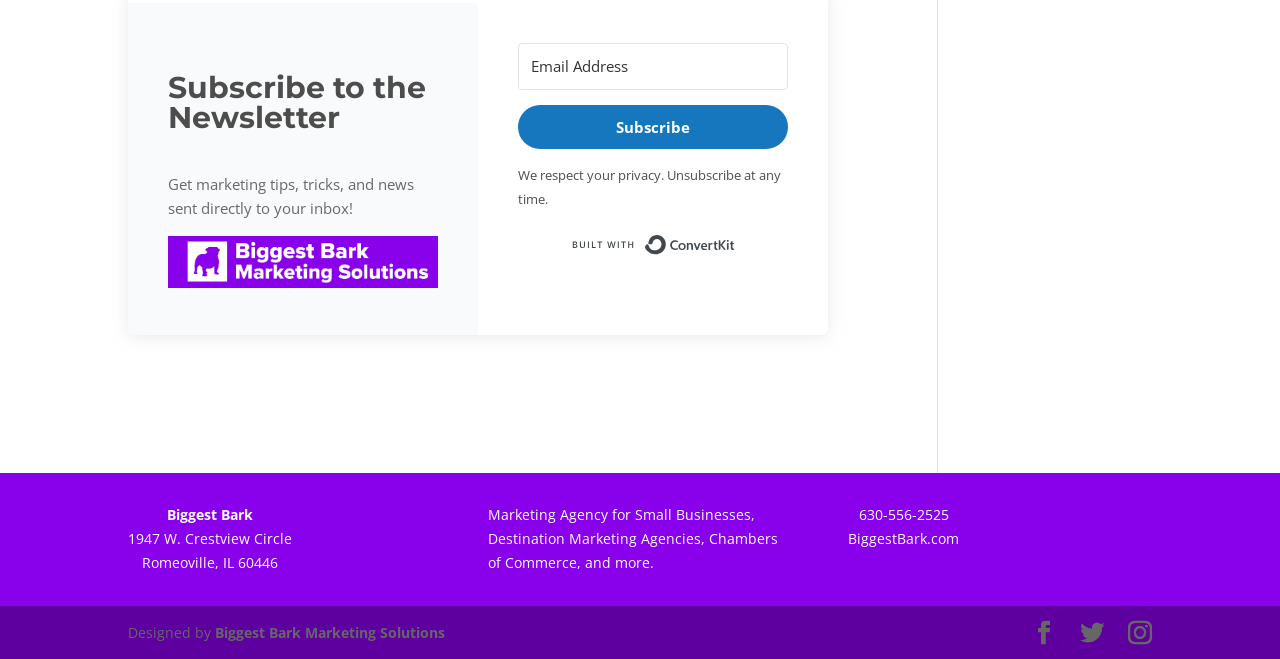Please locate the bounding box coordinates of the region I need to click to follow this instruction: "Visit BiggestBark.com".

[0.663, 0.803, 0.749, 0.832]